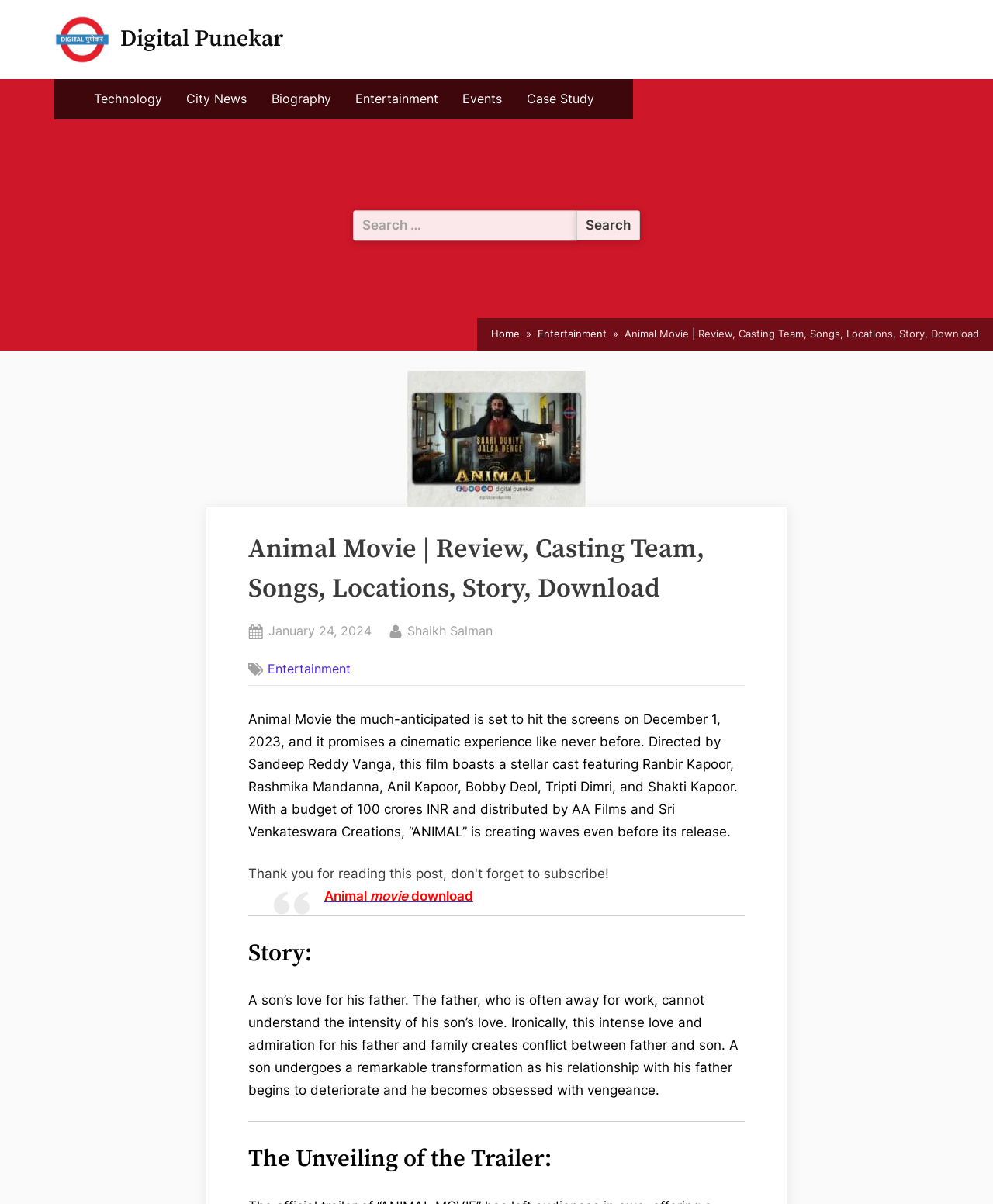Summarize the contents and layout of the webpage in detail.

The webpage is about the movie "Animal" and provides information about its release, cast, and story. At the top left, there is a logo of "Digital Punekar" with a link to it. Next to it, there is a primary menu with links to various categories such as Technology, City News, Biography, Entertainment, Events, and Case Study.

Below the menu, there is a search bar with a search button. On the right side of the search bar, there is a breadcrumbs navigation menu with links to Home and Entertainment.

The main content of the webpage is about the movie "Animal". There is a large image of the movie's poster featuring Ranbir Kapoor and Rashmika Mandanna. Above the image, there is a heading that reads "Animal Movie | Review, Casting Team, Songs, Locations, Story, Download". Below the image, there is a paragraph that provides an overview of the movie, including its release date, cast, and budget.

On the right side of the paragraph, there is a link to the Entertainment category and a link to the article's posting date and author. Below the paragraph, there is a blockquote with a link to "Animal movie download". There is a horizontal separator line below the blockquote.

The next section is about the story of the movie, with a heading that reads "Story:". The story is described in a paragraph below the heading, which explains the plot of the movie. There is another horizontal separator line below the story.

Finally, there is a section about the trailer of the movie, with a heading that reads "The Unveiling of the Trailer:".